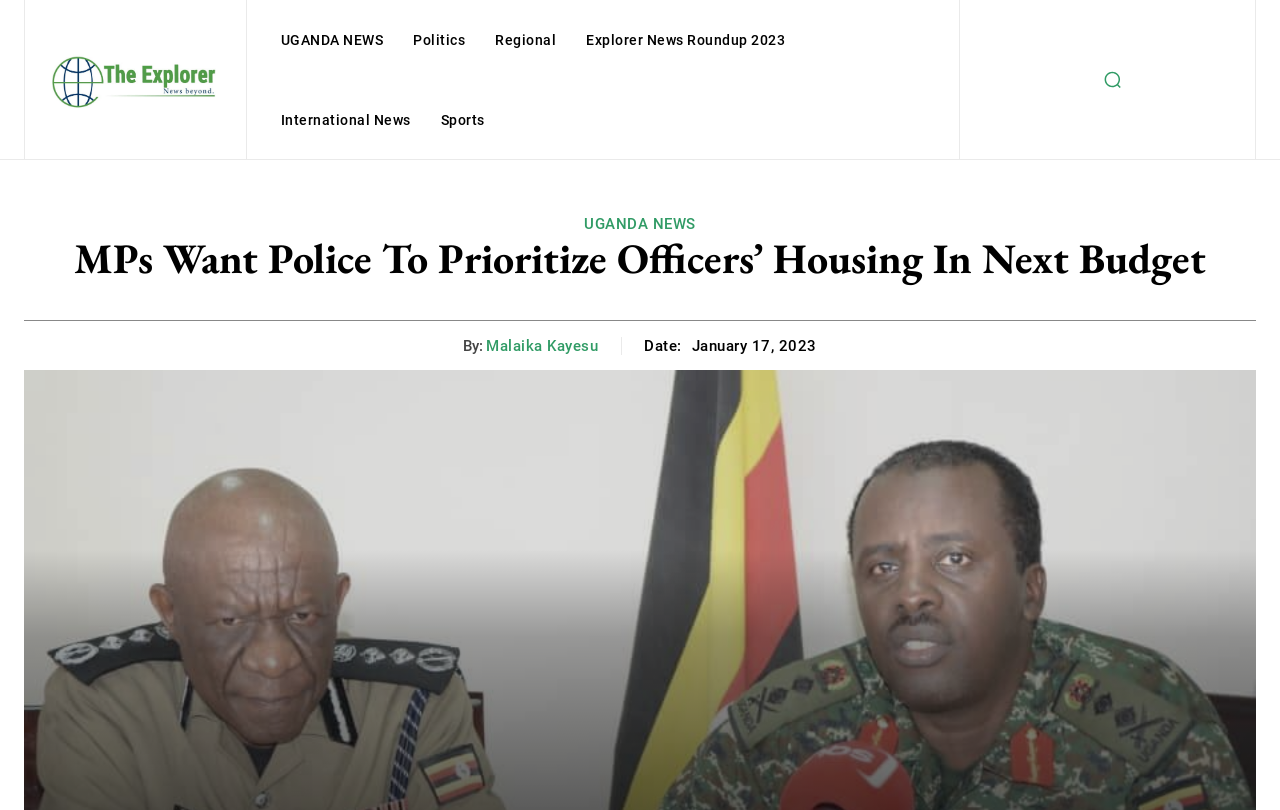Use the details in the image to answer the question thoroughly: 
What is the purpose of the button on the top right?

I examined the top right section of the webpage and found a button with an image of a magnifying glass, which suggests that its purpose is to allow users to search for content on the website.